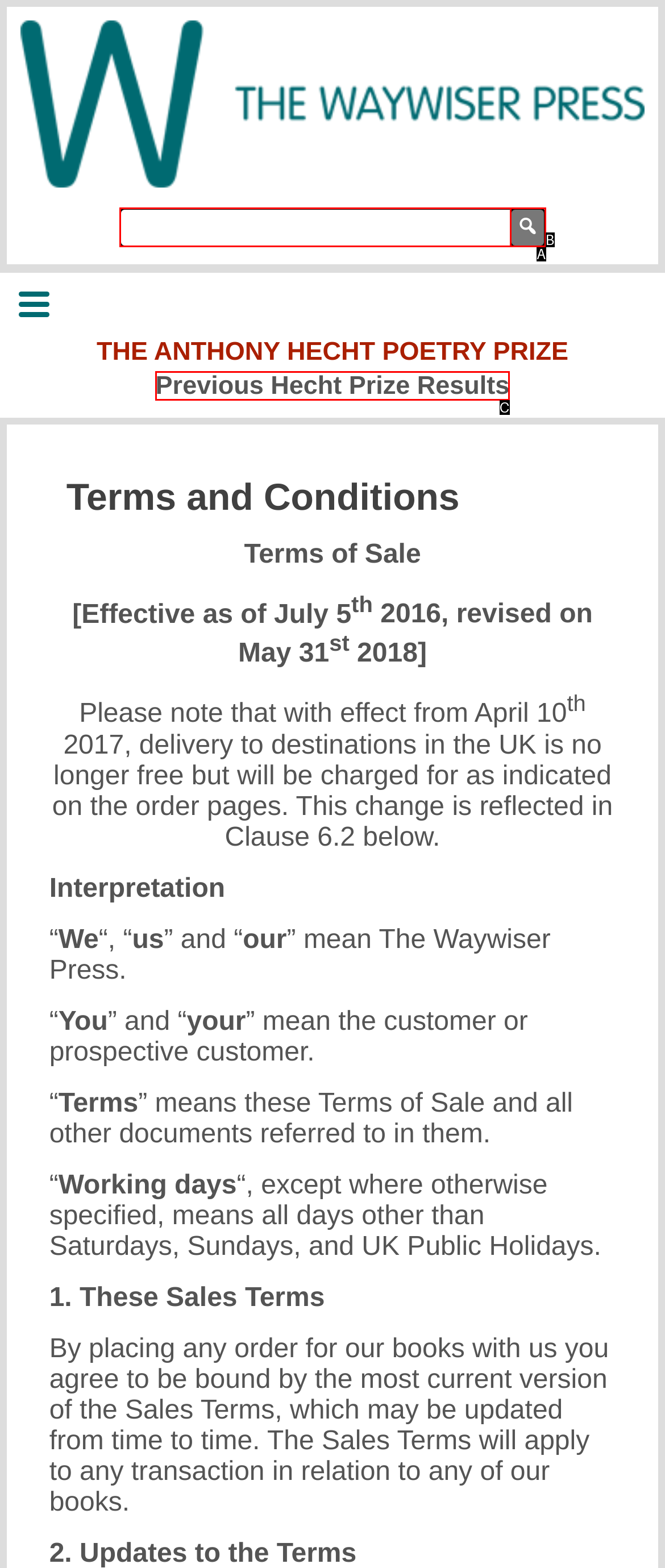With the description: Throttle Down, find the option that corresponds most closely and answer with its letter directly.

None